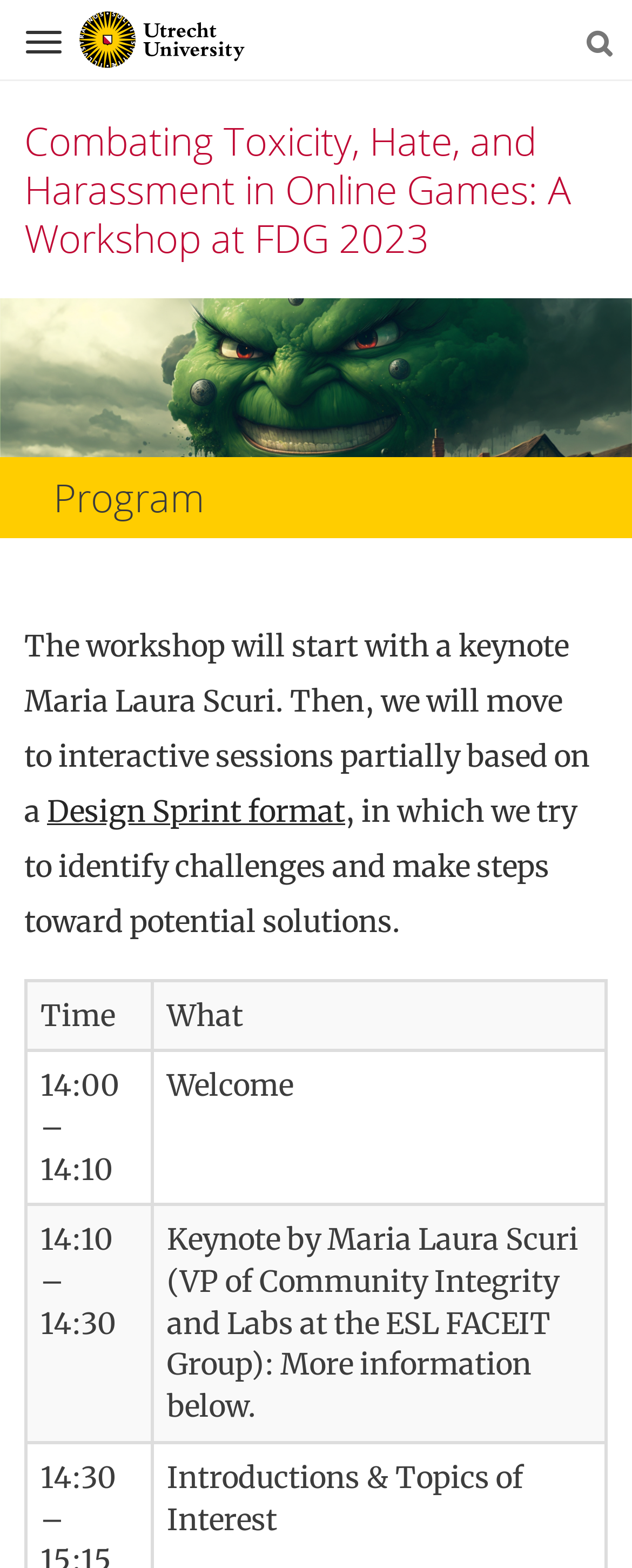Given the element description, predict the bounding box coordinates in the format (top-left x, top-left y, bottom-right x, bottom-right y). Make sure all values are between 0 and 1. Here is the element description: Navigation

[0.013, 0.005, 0.126, 0.035]